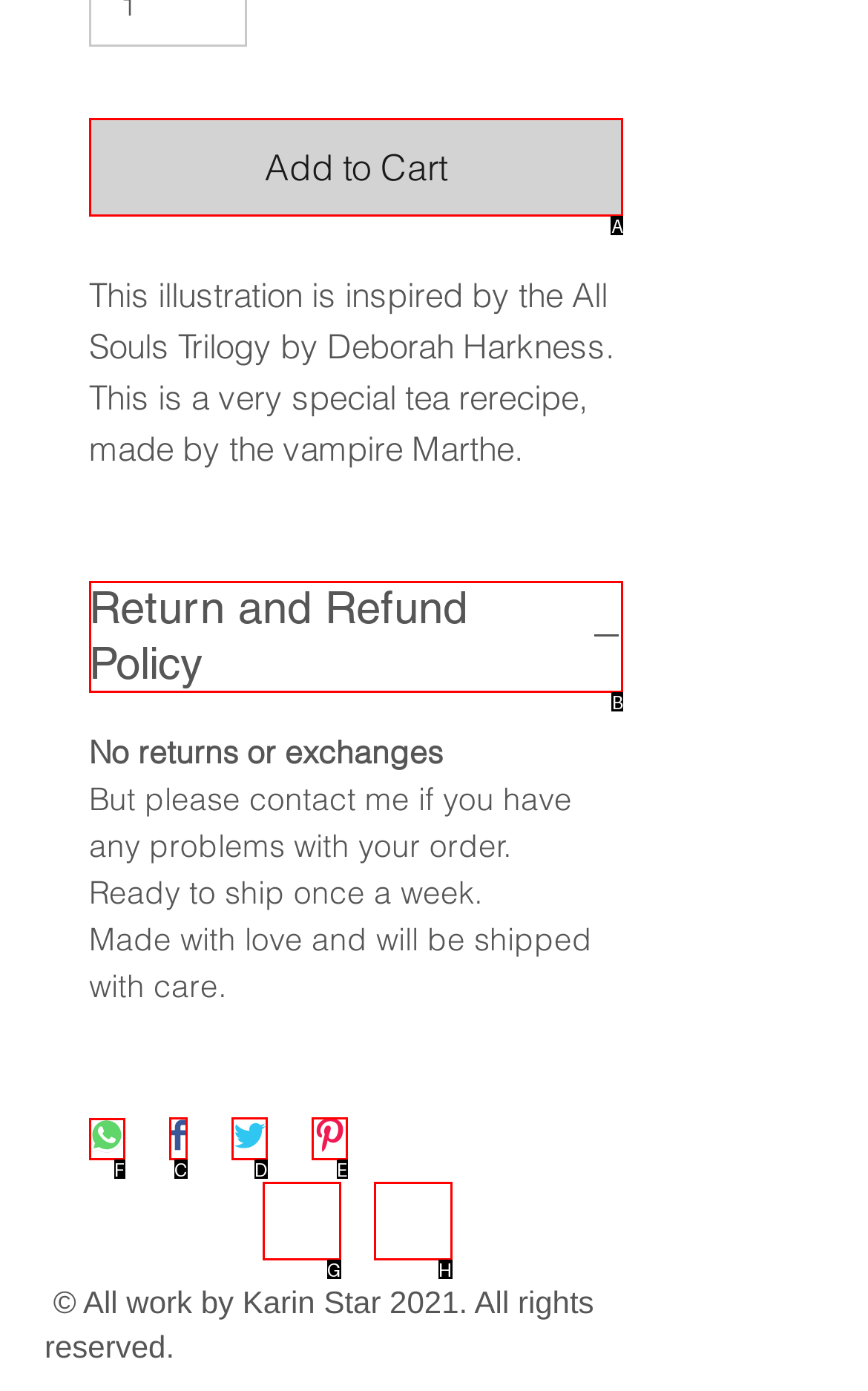Determine the appropriate lettered choice for the task: Share on WhatsApp. Reply with the correct letter.

F